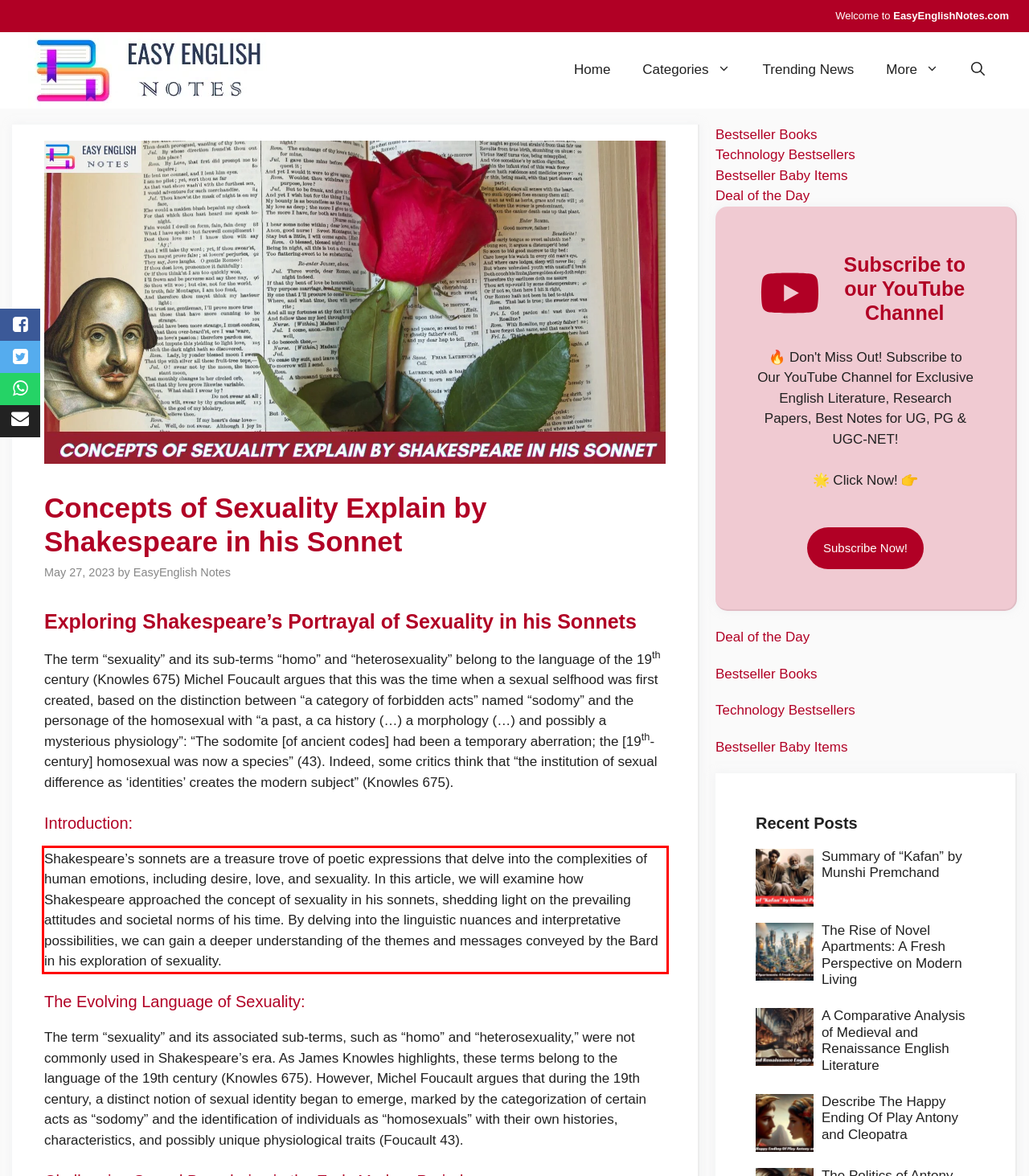There is a UI element on the webpage screenshot marked by a red bounding box. Extract and generate the text content from within this red box.

Shakespeare’s sonnets are a treasure trove of poetic expressions that delve into the complexities of human emotions, including desire, love, and sexuality. In this article, we will examine how Shakespeare approached the concept of sexuality in his sonnets, shedding light on the prevailing attitudes and societal norms of his time. By delving into the linguistic nuances and interpretative possibilities, we can gain a deeper understanding of the themes and messages conveyed by the Bard in his exploration of sexuality.